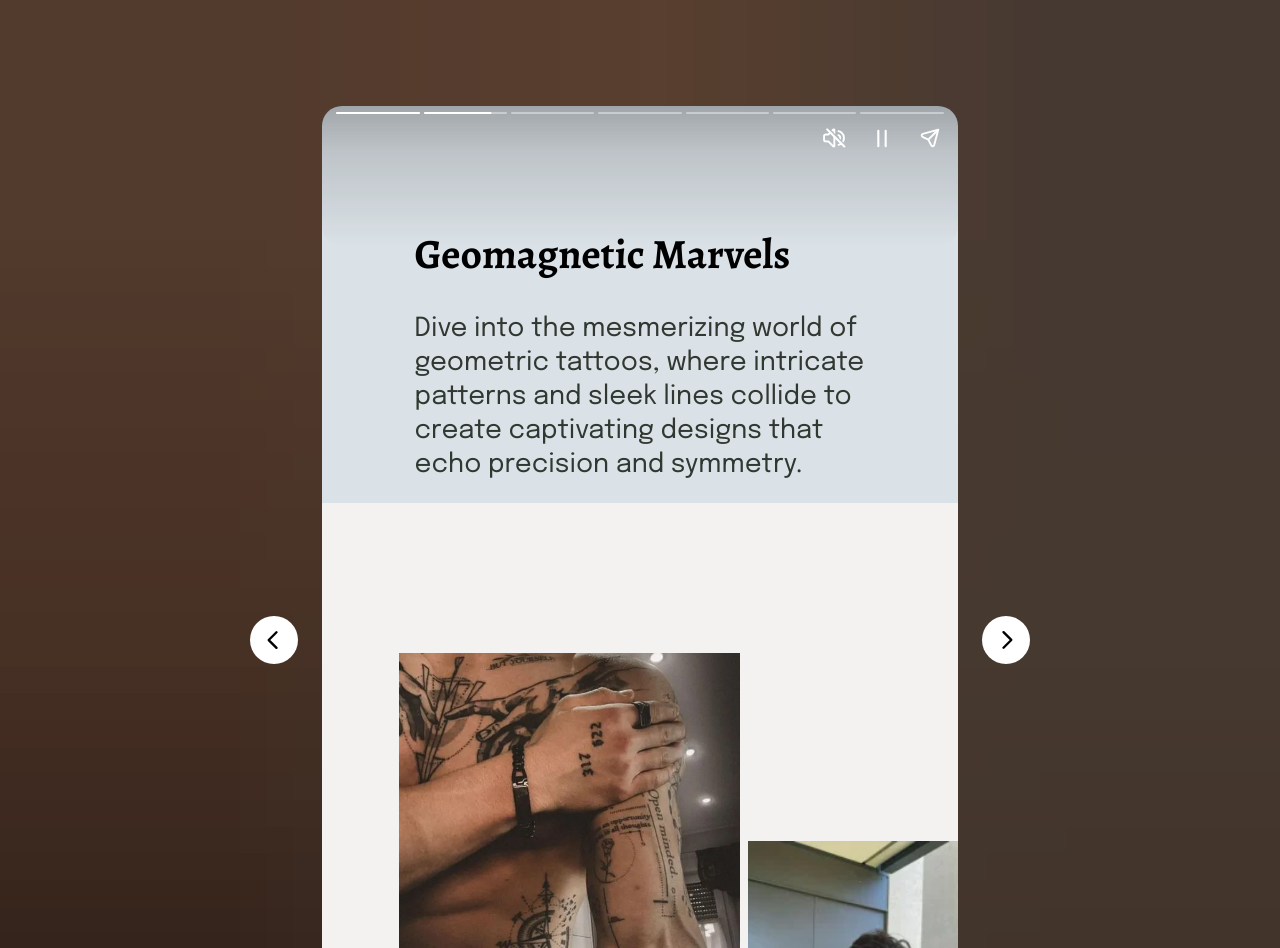Utilize the information from the image to answer the question in detail:
What type of tattoos are described in the first paragraph?

The first paragraph starts with 'Dive into the mesmerizing world of geometric tattoos...' which indicates that the type of tattoos being described are geometric tattoos.